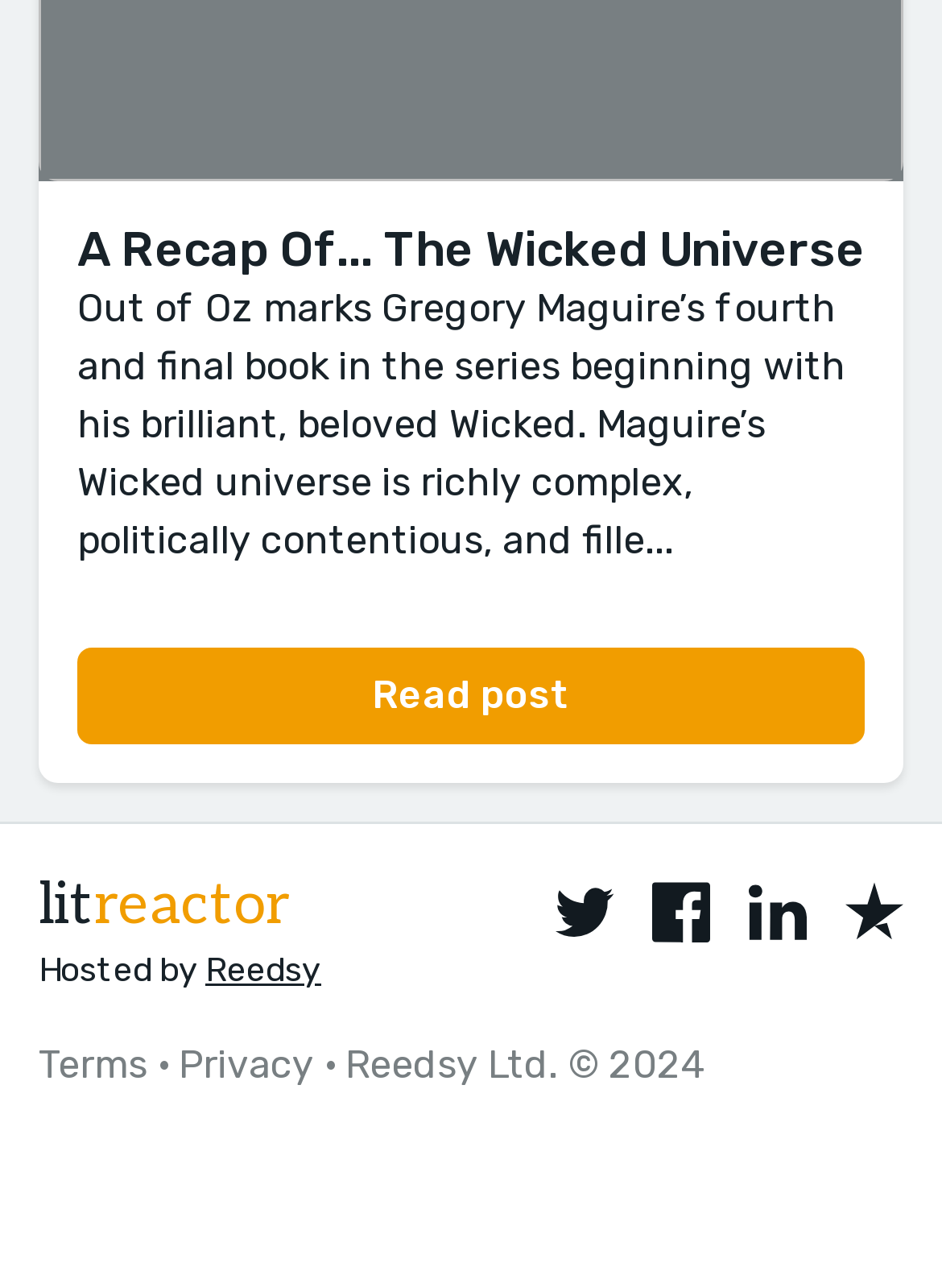Please identify the bounding box coordinates of the area that needs to be clicked to fulfill the following instruction: "Check Terms."

[0.041, 0.808, 0.156, 0.844]